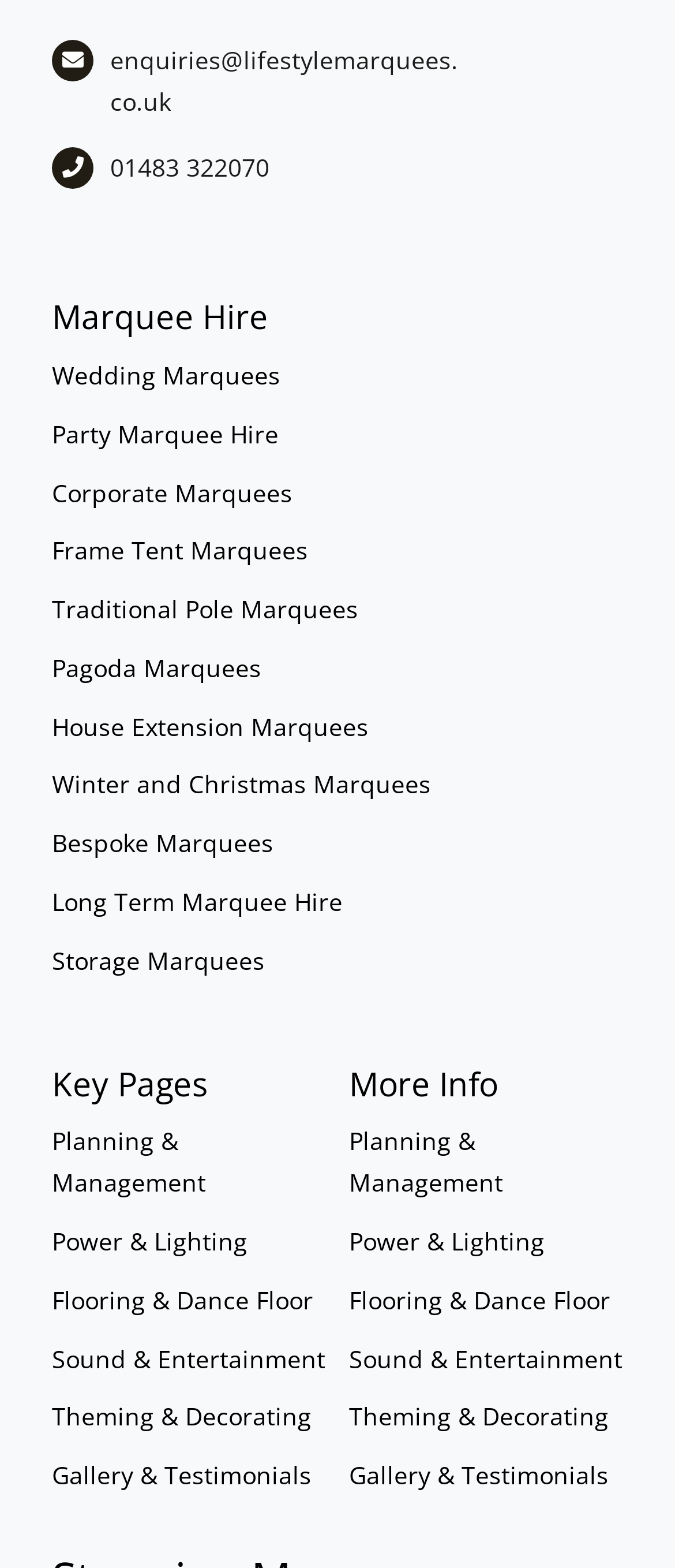How many sections are there on the webpage?
Use the information from the image to give a detailed answer to the question.

The webpage is divided into three main sections: 'Marquee Hire', 'Key Pages', and 'More Info'. Each section contains links to different pages or types of marquees.